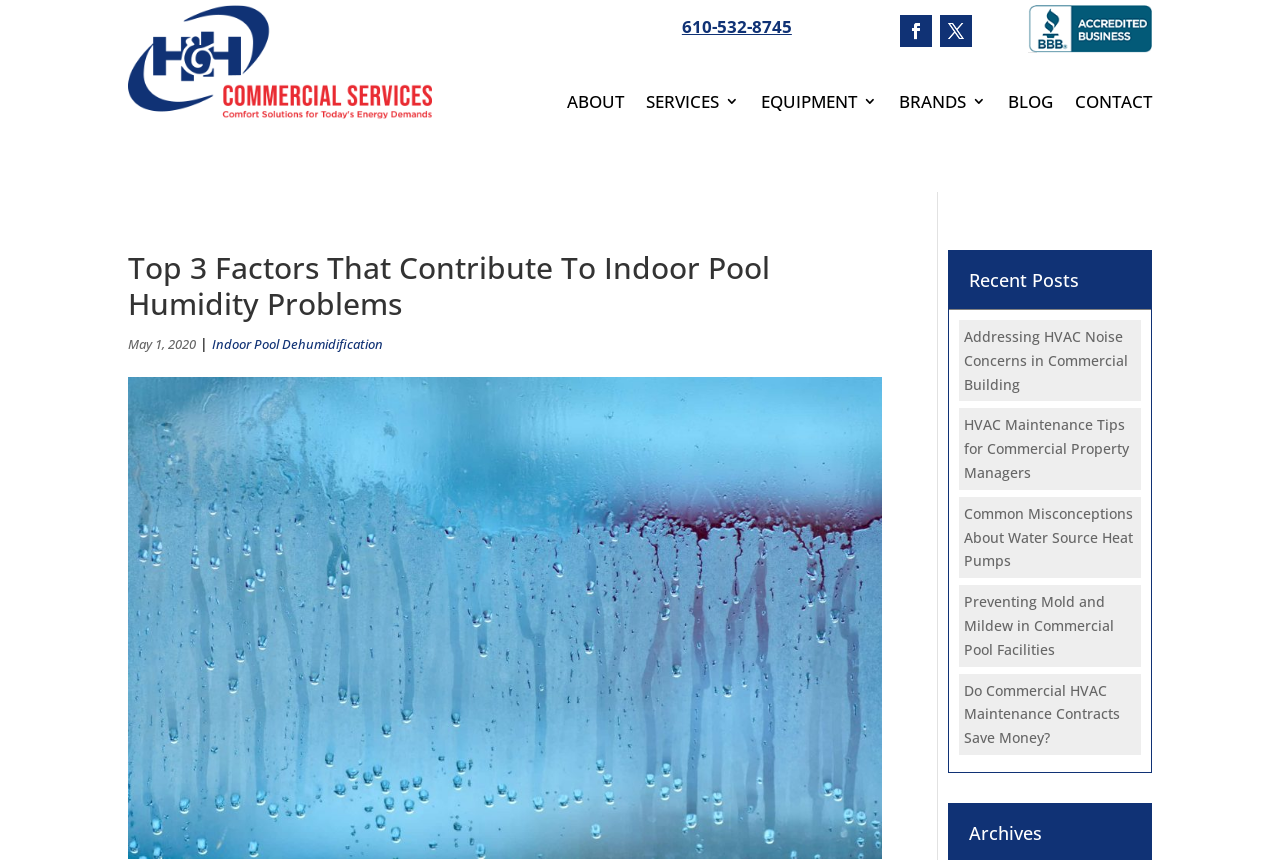Can you find the bounding box coordinates for the UI element given this description: "About"? Provide the coordinates as four float numbers between 0 and 1: [left, top, right, bottom].

[0.443, 0.106, 0.487, 0.14]